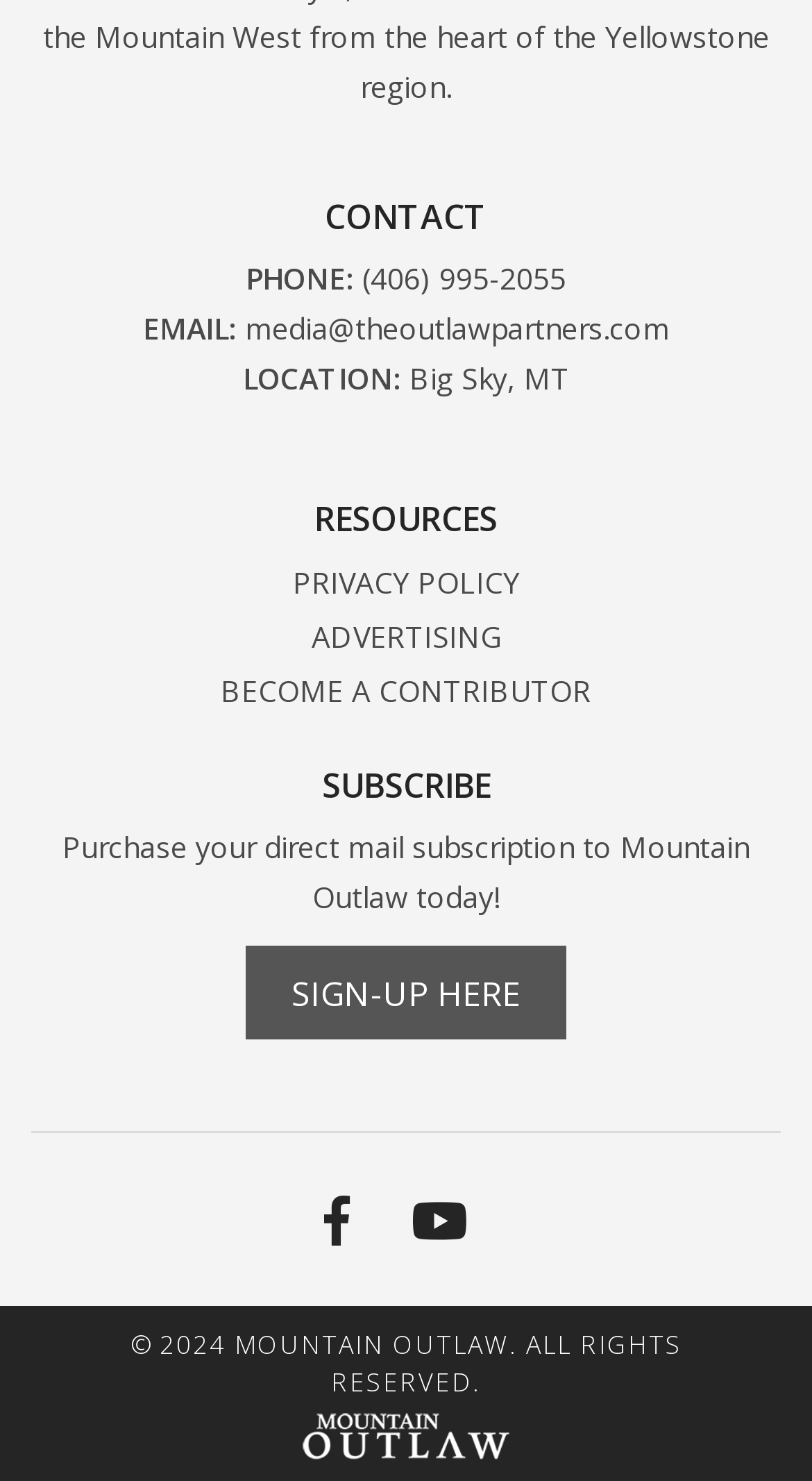What is the location of Mountain Outlaw?
Give a thorough and detailed response to the question.

I found the location by looking at the 'CONTACT' section, where it says 'LOCATION:' followed by 'Big Sky, MT'.